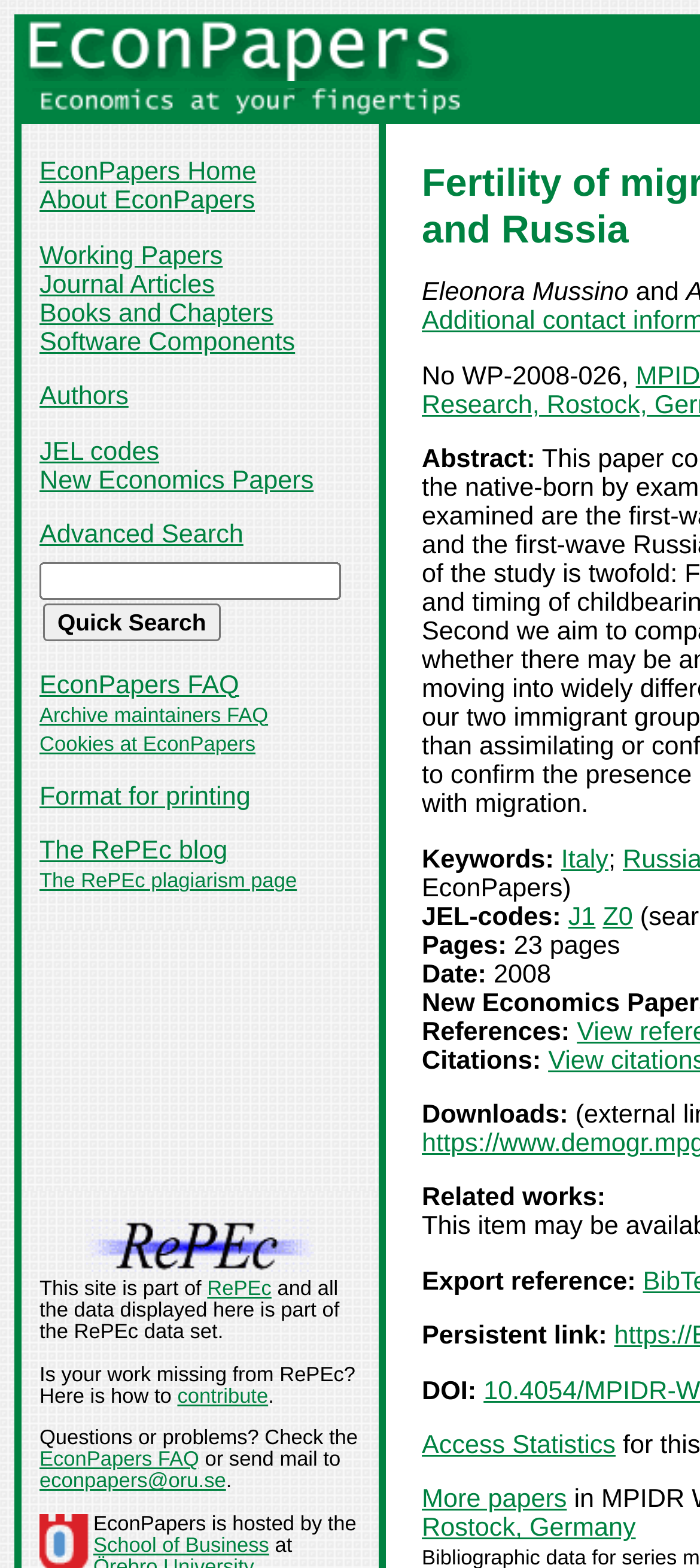What is the DOI of the paper?
Look at the screenshot and respond with a single word or phrase.

Not specified